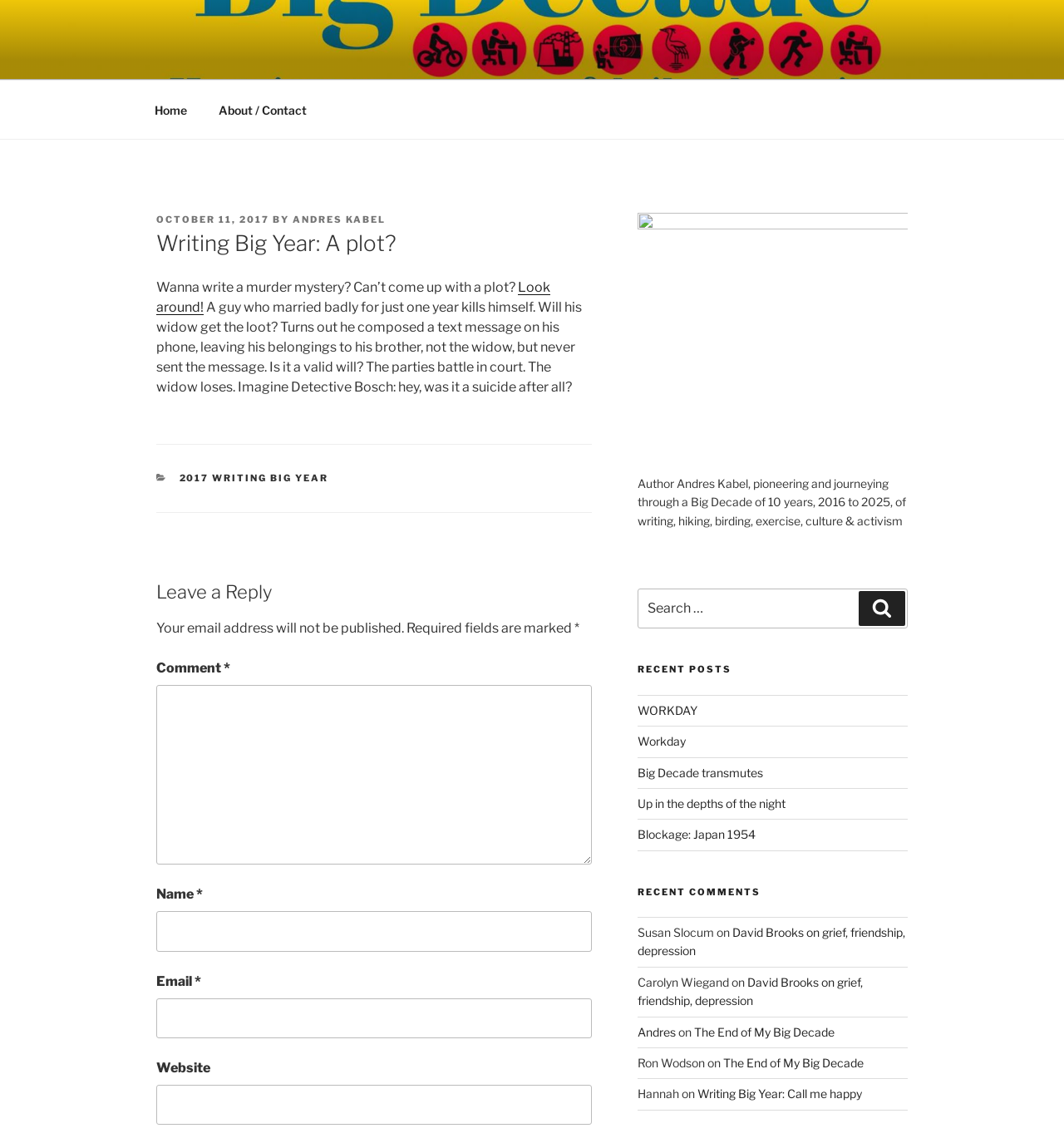Can you determine the bounding box coordinates of the area that needs to be clicked to fulfill the following instruction: "View the 'About / Contact' page"?

[0.191, 0.078, 0.302, 0.114]